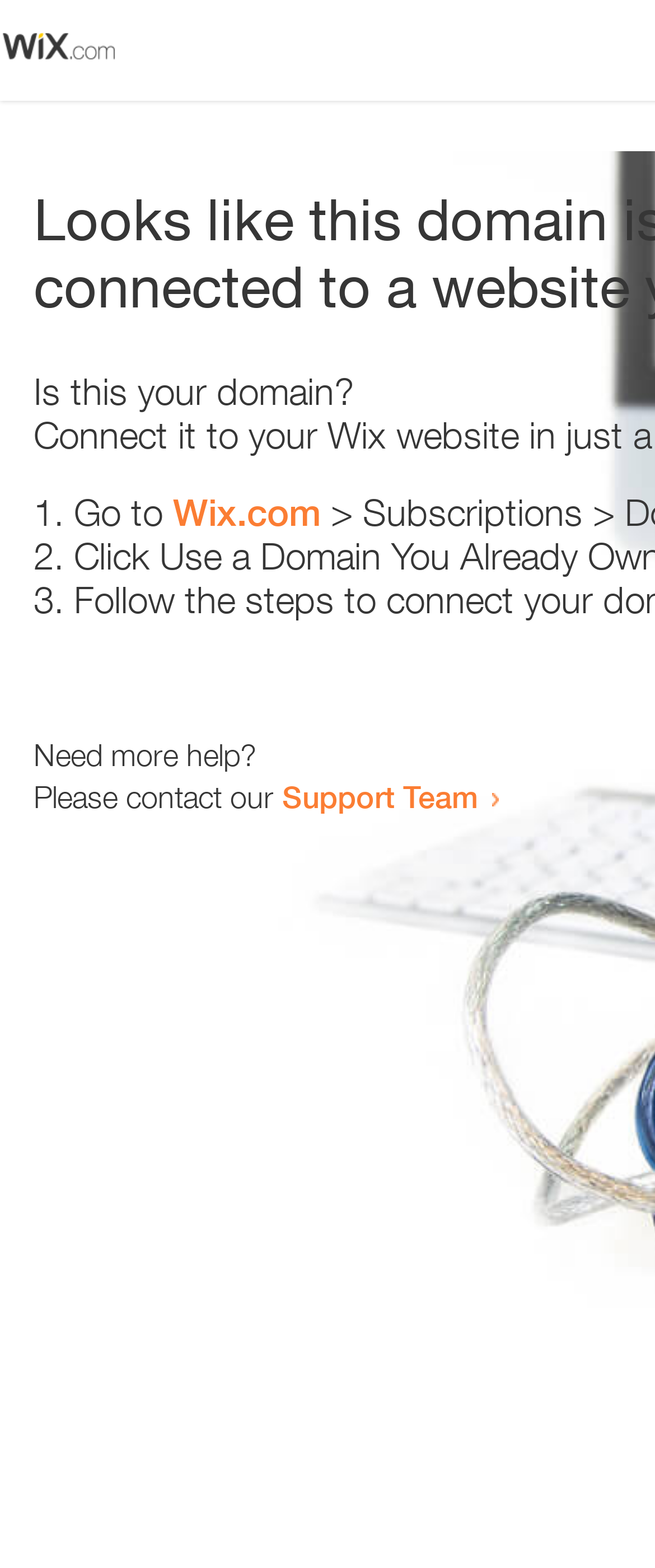Offer a meticulous description of the webpage's structure and content.

The webpage appears to be an error page, with a small image at the top left corner. Below the image, there is a question "Is this your domain?" in a prominent position. 

To the right of the question, there is a numbered list with three items. The first item starts with "1." and suggests going to "Wix.com". The second item starts with "2." and the third item starts with "3.", but their contents are not specified. 

Below the list, there is a message "Need more help?" followed by a sentence "Please contact our Support Team" with a link to the Support Team. The link is positioned to the right of the sentence.